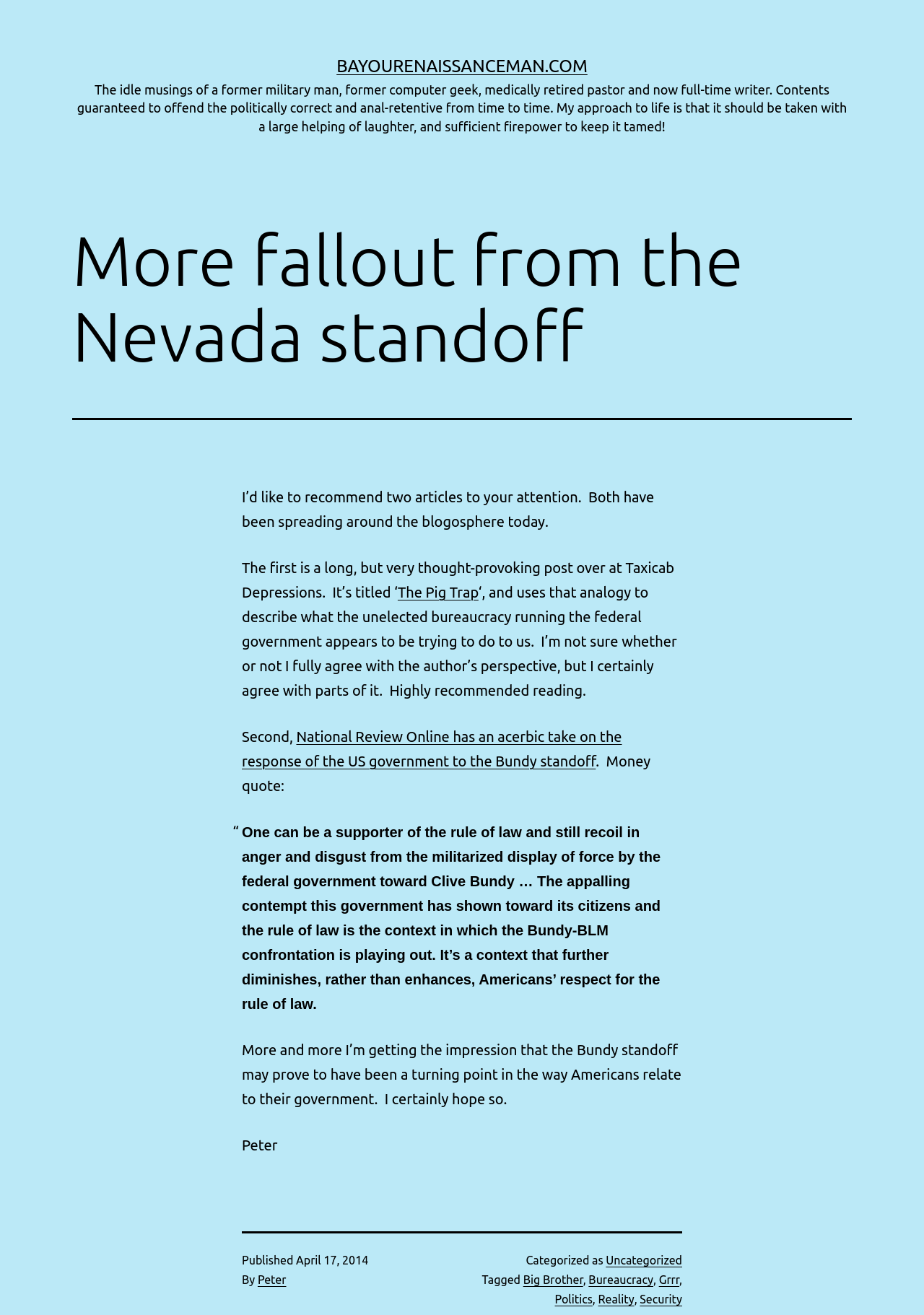Determine the bounding box coordinates of the clickable element to achieve the following action: 'Click the link to view all posts categorized as 'Uncategorized''. Provide the coordinates as four float values between 0 and 1, formatted as [left, top, right, bottom].

[0.656, 0.953, 0.738, 0.963]